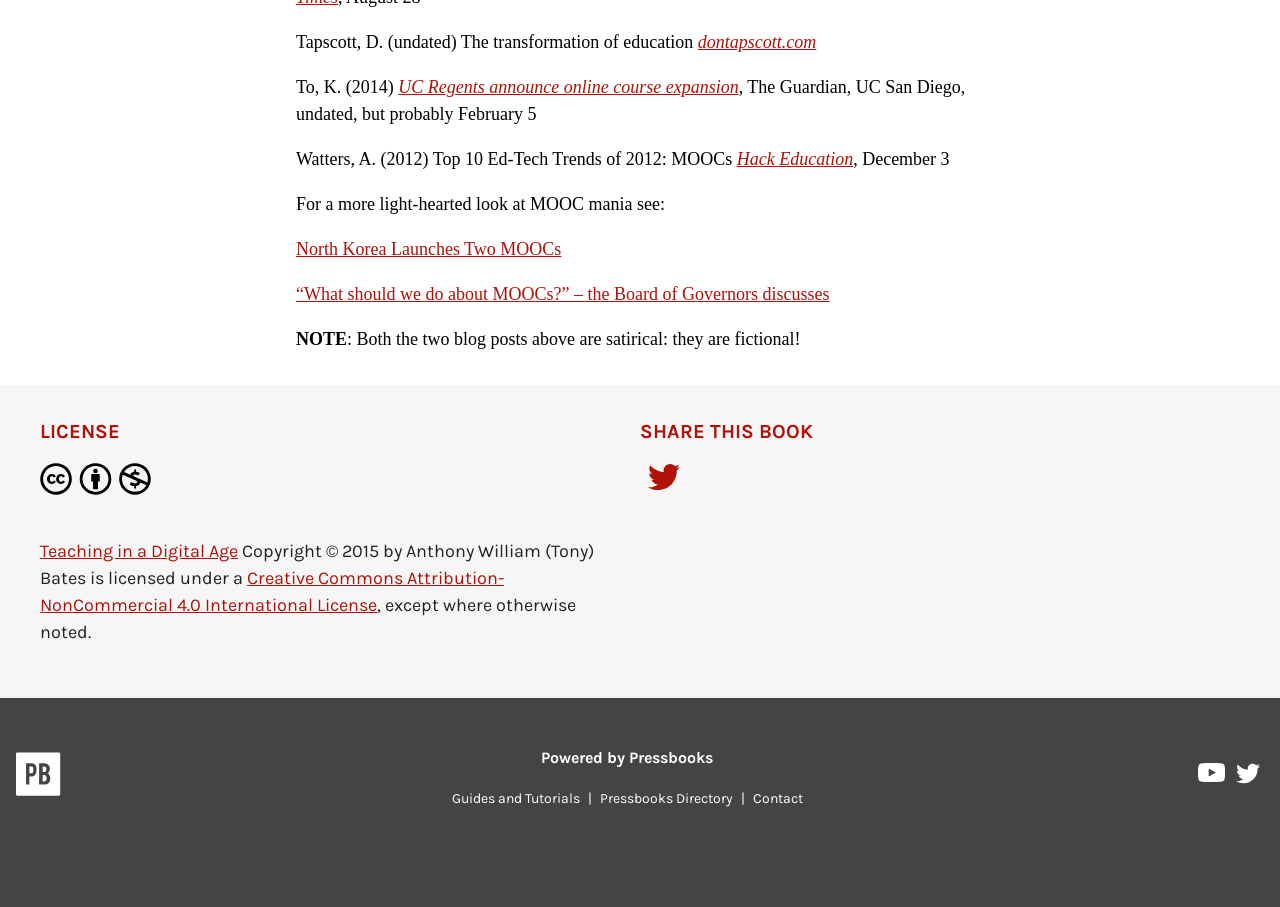Please identify the bounding box coordinates of the clickable area that will fulfill the following instruction: "Read about UC Regents announce online course expansion". The coordinates should be in the format of four float numbers between 0 and 1, i.e., [left, top, right, bottom].

[0.311, 0.085, 0.577, 0.107]